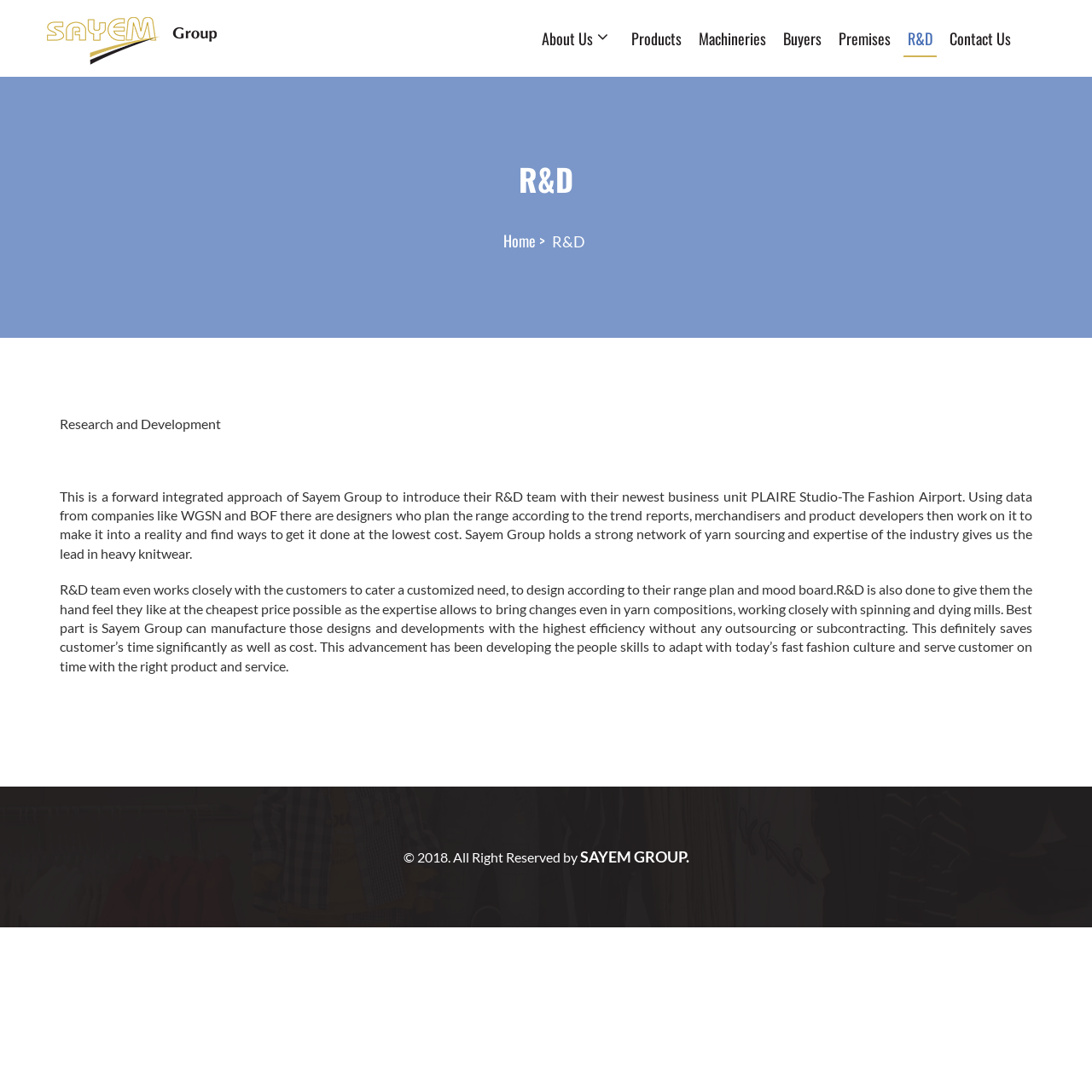Locate the bounding box coordinates of the UI element described by: "Contact Us". The bounding box coordinates should consist of four float numbers between 0 and 1, i.e., [left, top, right, bottom].

None